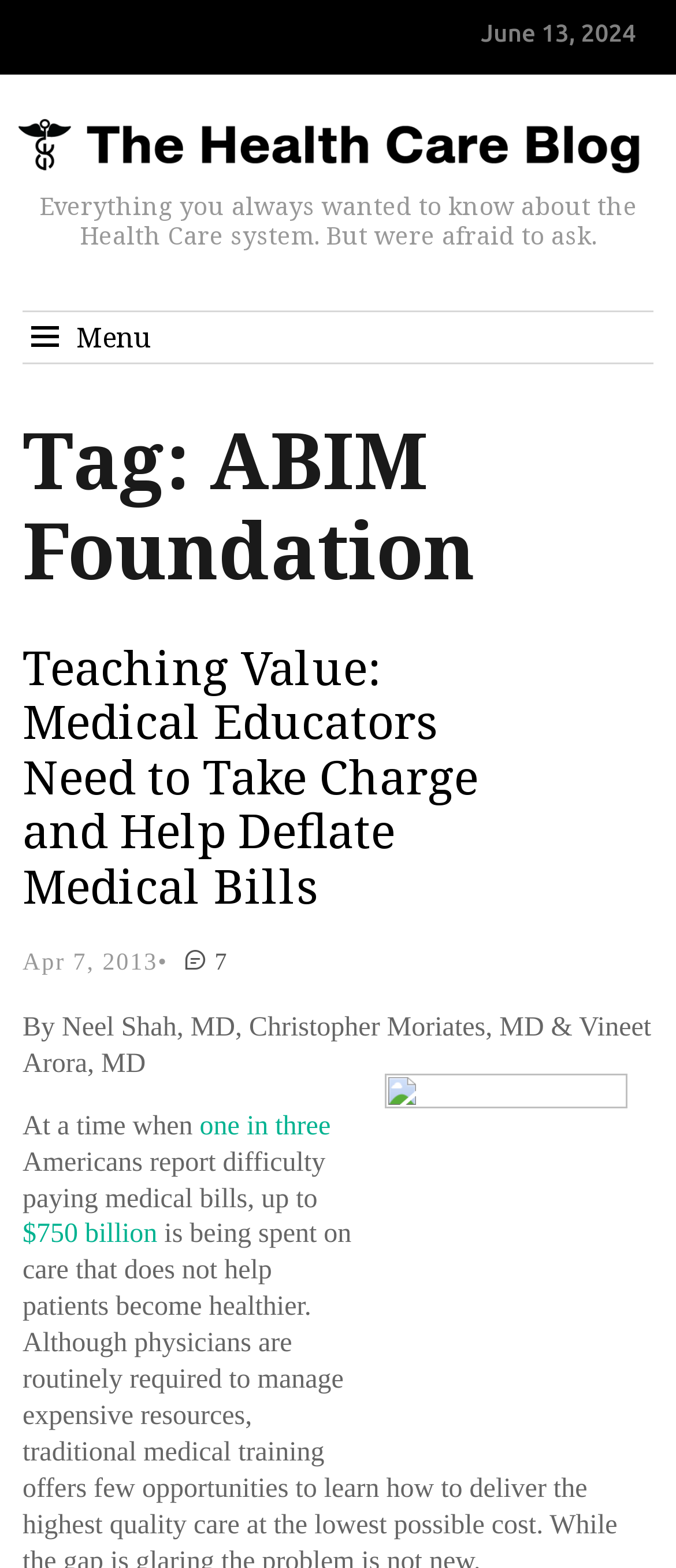Who are the authors of the blog post?
Please use the image to provide an in-depth answer to the question.

I found the text 'By Neel Shah, MD, Christopher Moriates, MD & Vineet Arora, MD' below the title of the blog post, which indicates that they are the authors.